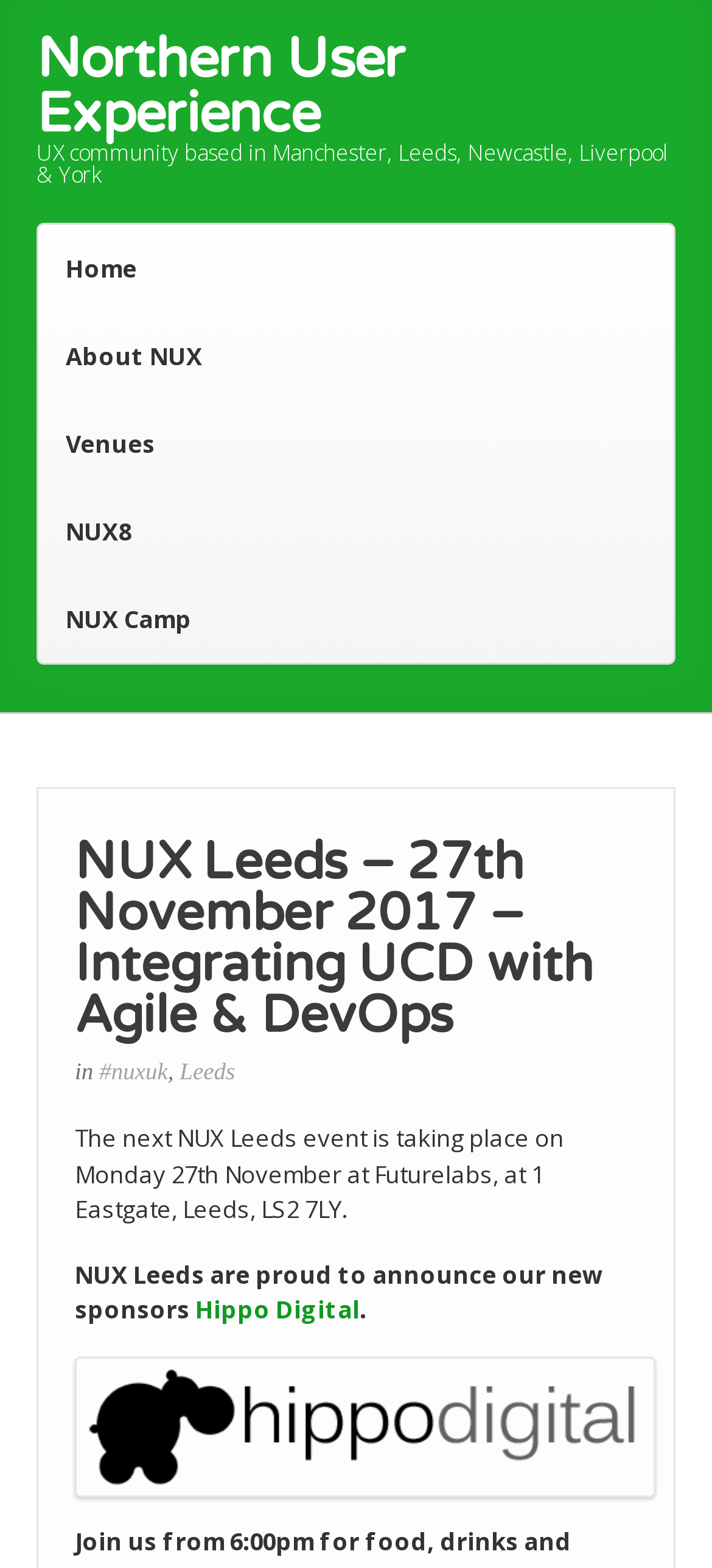Please respond to the question using a single word or phrase:
How many links are there in the navigation menu?

5